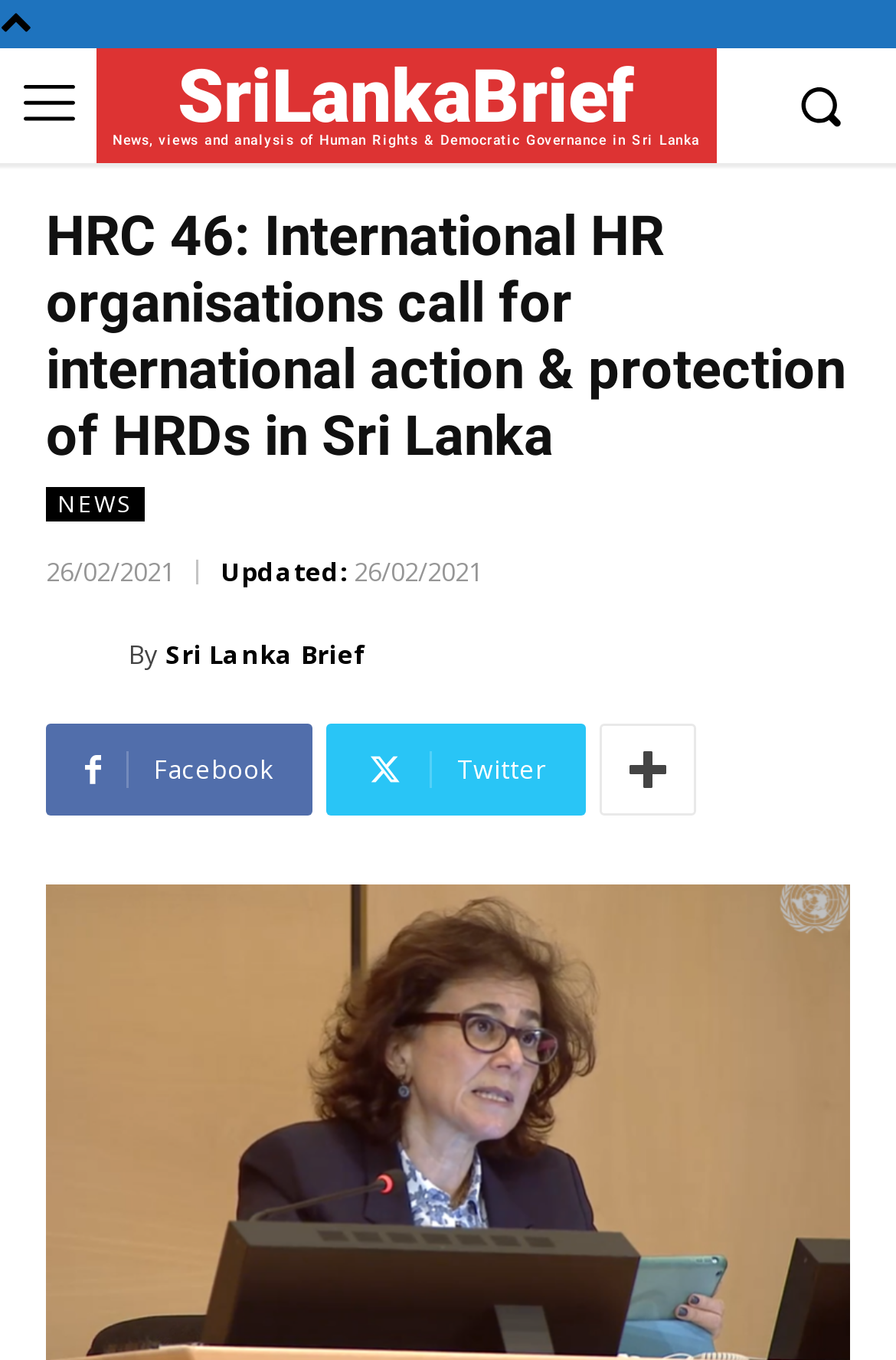Please locate the bounding box coordinates of the element that should be clicked to complete the given instruction: "View the image".

[0.89, 0.035, 0.941, 0.12]